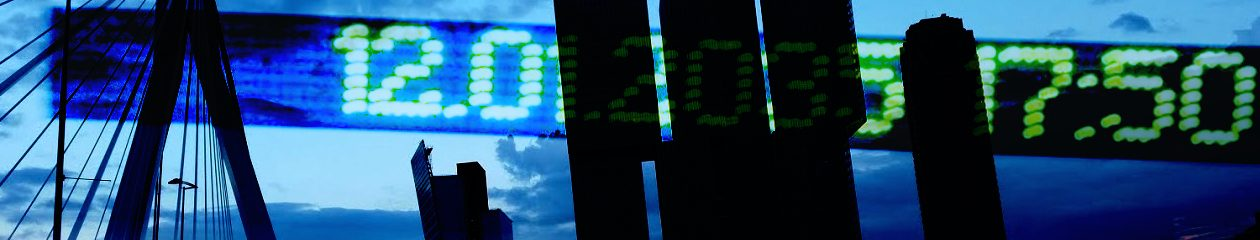Using a single word or phrase, answer the following question: 
What is the dominant color scheme of the dusk sky?

blue and gray